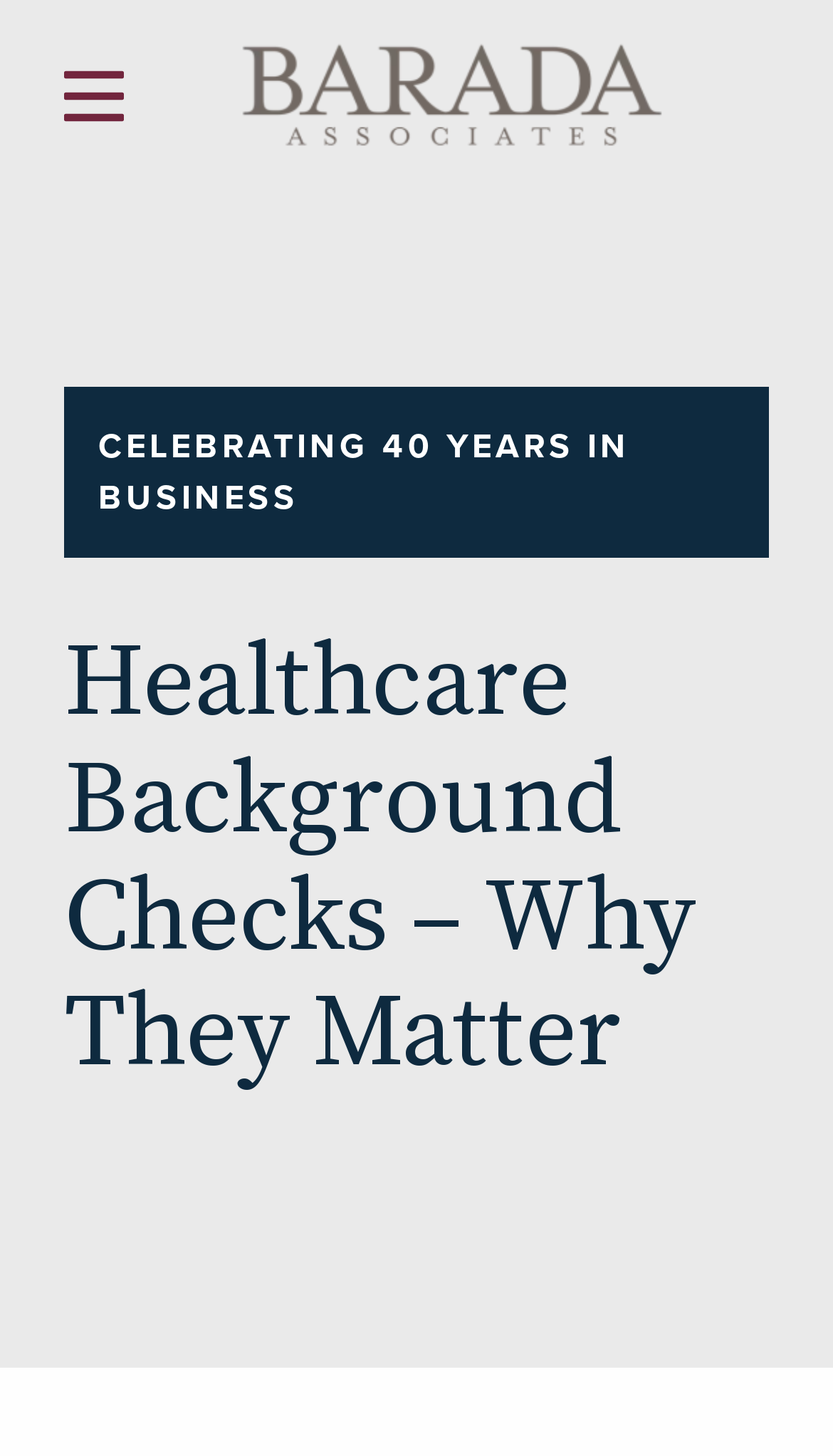Can you identify and provide the main heading of the webpage?

Healthcare Background Checks – Why They Matter